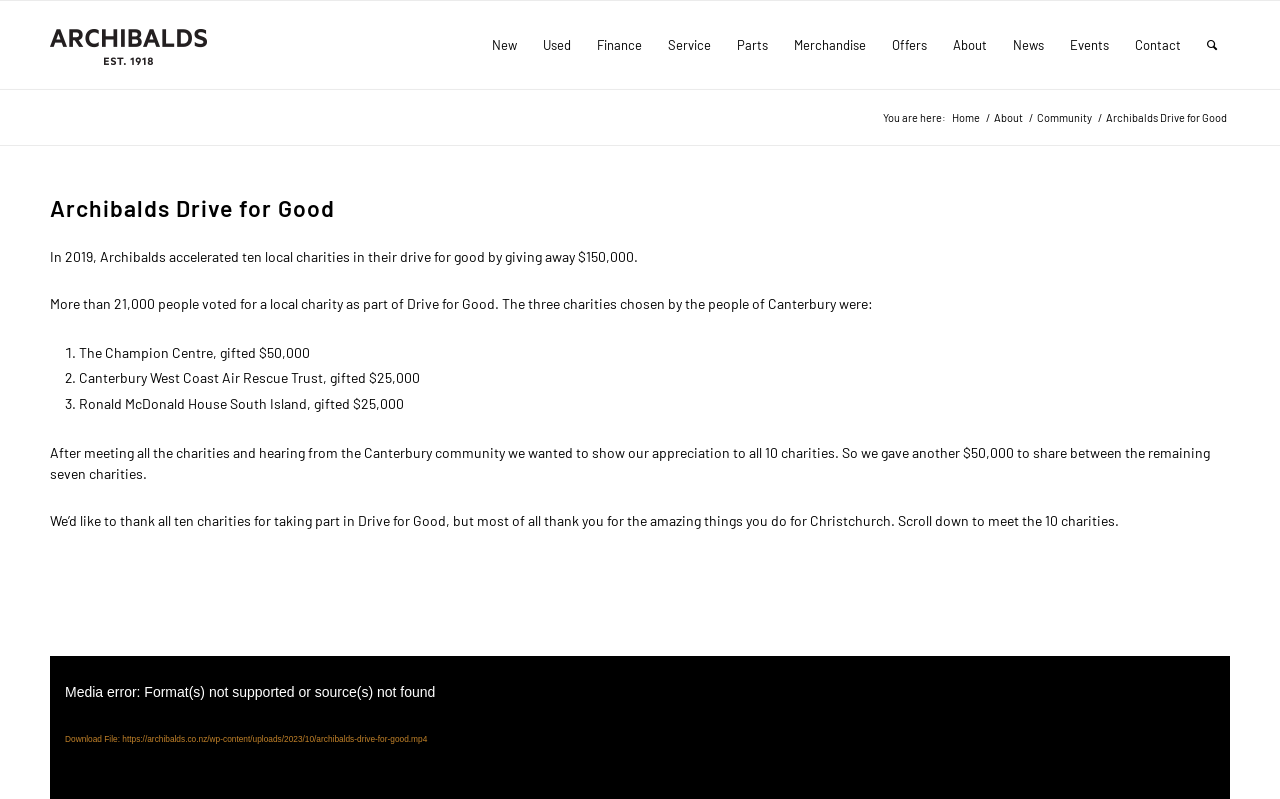Identify the bounding box coordinates of the area you need to click to perform the following instruction: "Click the 'About' menu item".

[0.734, 0.001, 0.781, 0.111]